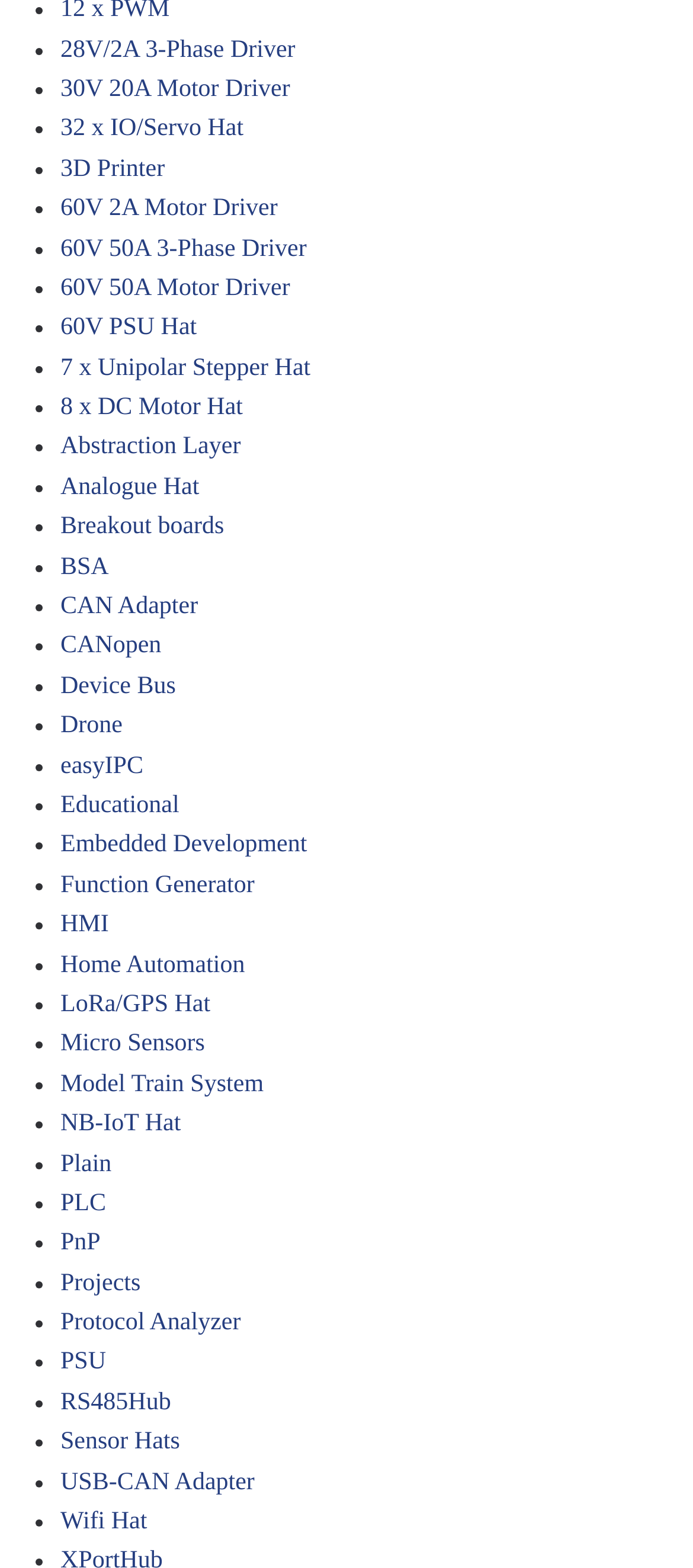How are the items in the list separated?
Using the image as a reference, answer the question in detail.

The items in the list are separated by bullets because each item is preceded by a list marker element, represented by a bullet ('•'), with a unique bounding box coordinate and no OCR text.